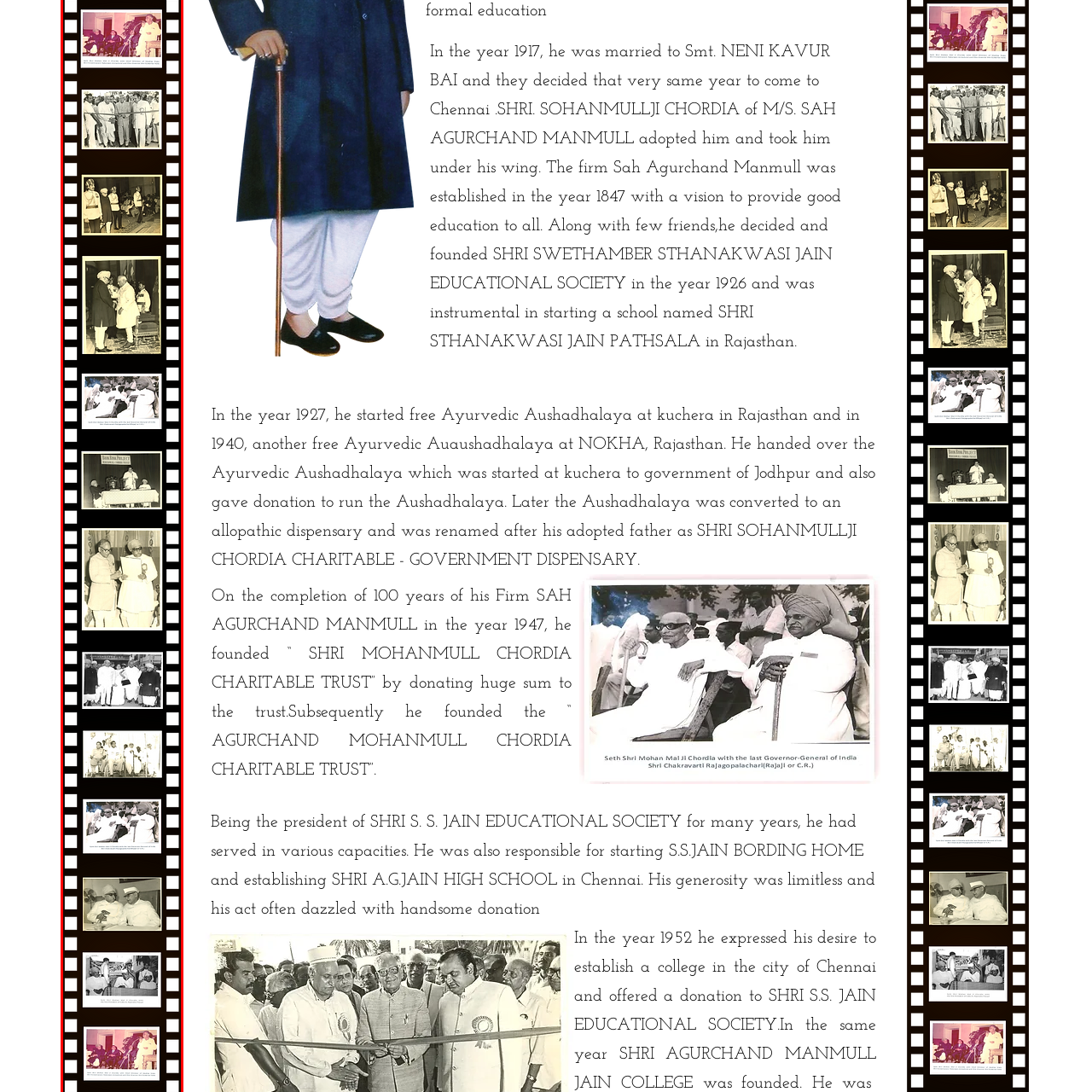Please review the portion of the image contained within the red boundary and provide a detailed answer to the subsequent question, referencing the image: What is the focus of the charitable trusts?

The individuals present in the image symbolize the commitment to uplift and provide education, as evidenced by their involvement in growing educational institutions and offering free medical services through Ayurvedic clinics.